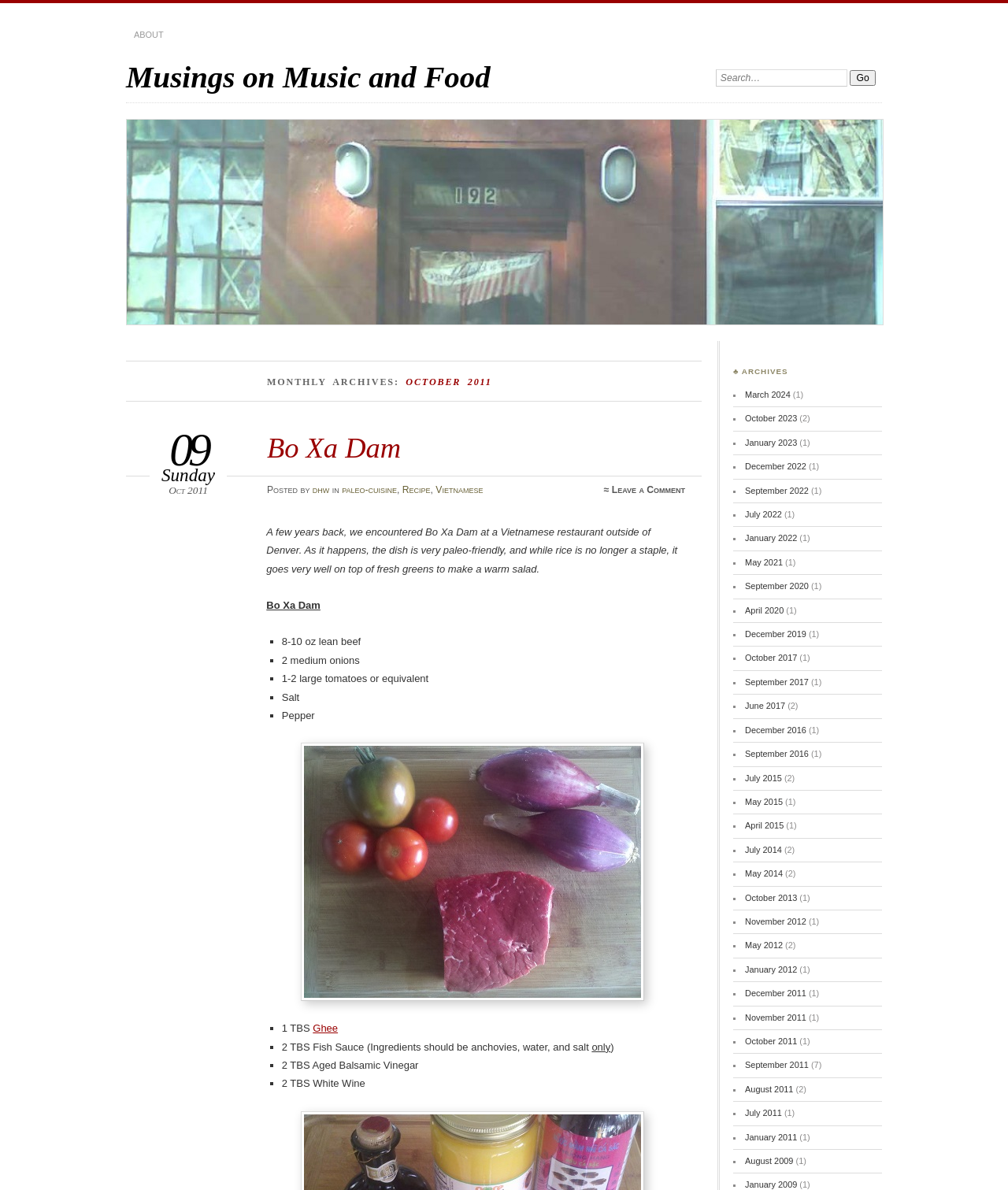Carefully examine the image and provide an in-depth answer to the question: What is the category of the archives section?

The category of the archives section can be found in the heading element with the text 'MONTHLY ARCHIVES: OCTOBER 2011', which is located in the right-hand sidebar of the webpage.